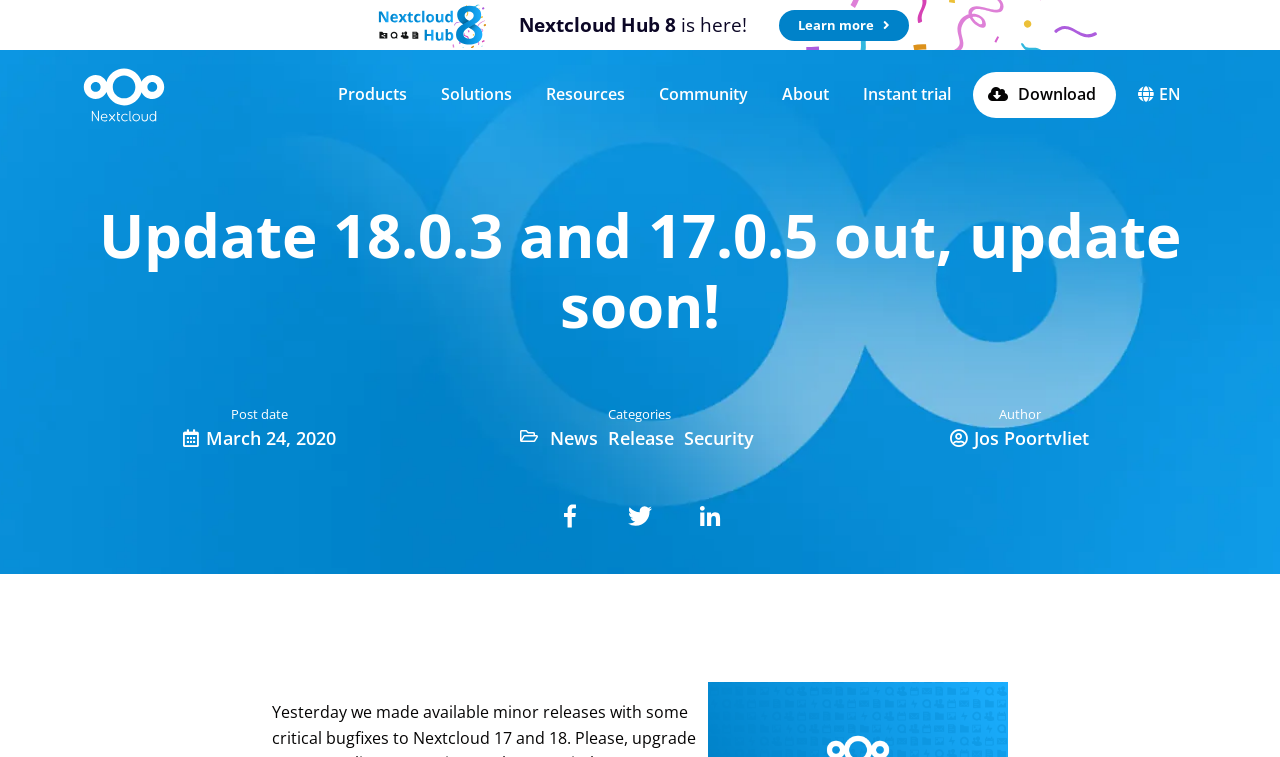Predict the bounding box coordinates of the area that should be clicked to accomplish the following instruction: "Learn more about Nextcloud Hub 8". The bounding box coordinates should consist of four float numbers between 0 and 1, i.e., [left, top, right, bottom].

[0.609, 0.013, 0.71, 0.054]